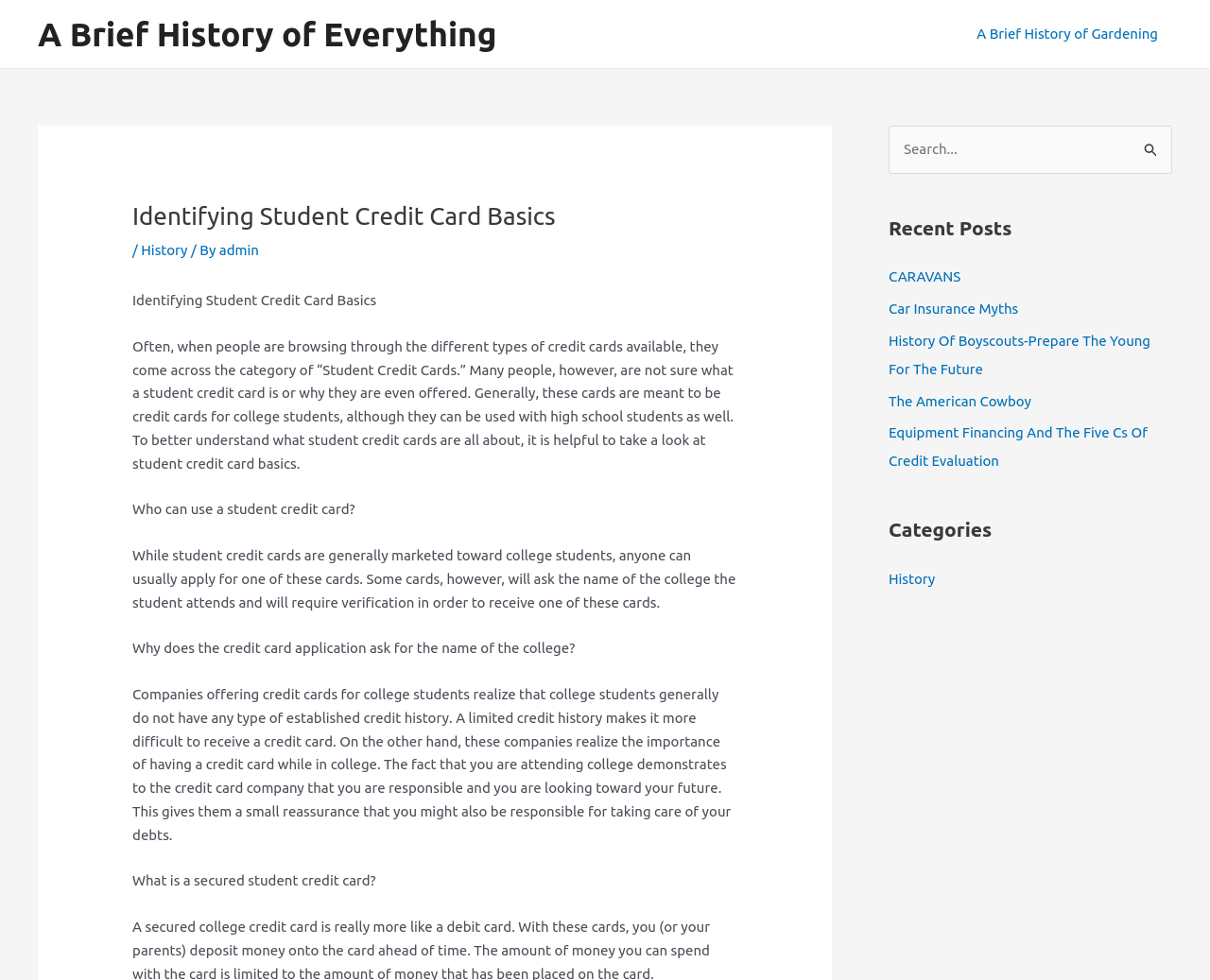Show the bounding box coordinates for the element that needs to be clicked to execute the following instruction: "Search for something". Provide the coordinates in the form of four float numbers between 0 and 1, i.e., [left, top, right, bottom].

[0.734, 0.128, 0.969, 0.177]